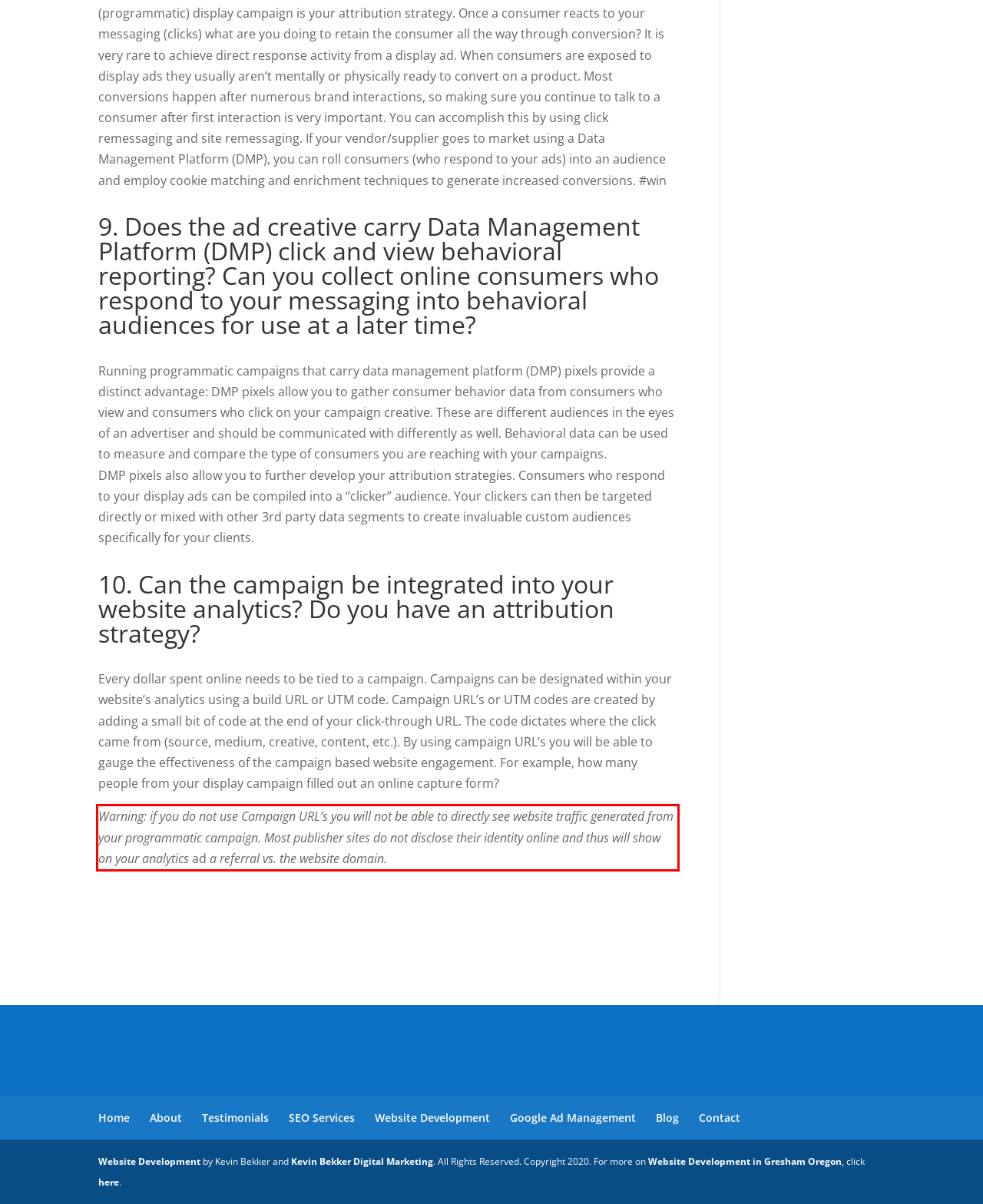By examining the provided screenshot of a webpage, recognize the text within the red bounding box and generate its text content.

Warning: if you do not use Campaign URL’s you will not be able to directly see website traffic generated from your programmatic campaign. Most publisher sites do not disclose their identity online and thus will show on your analytics ad a referral vs. the website domain.